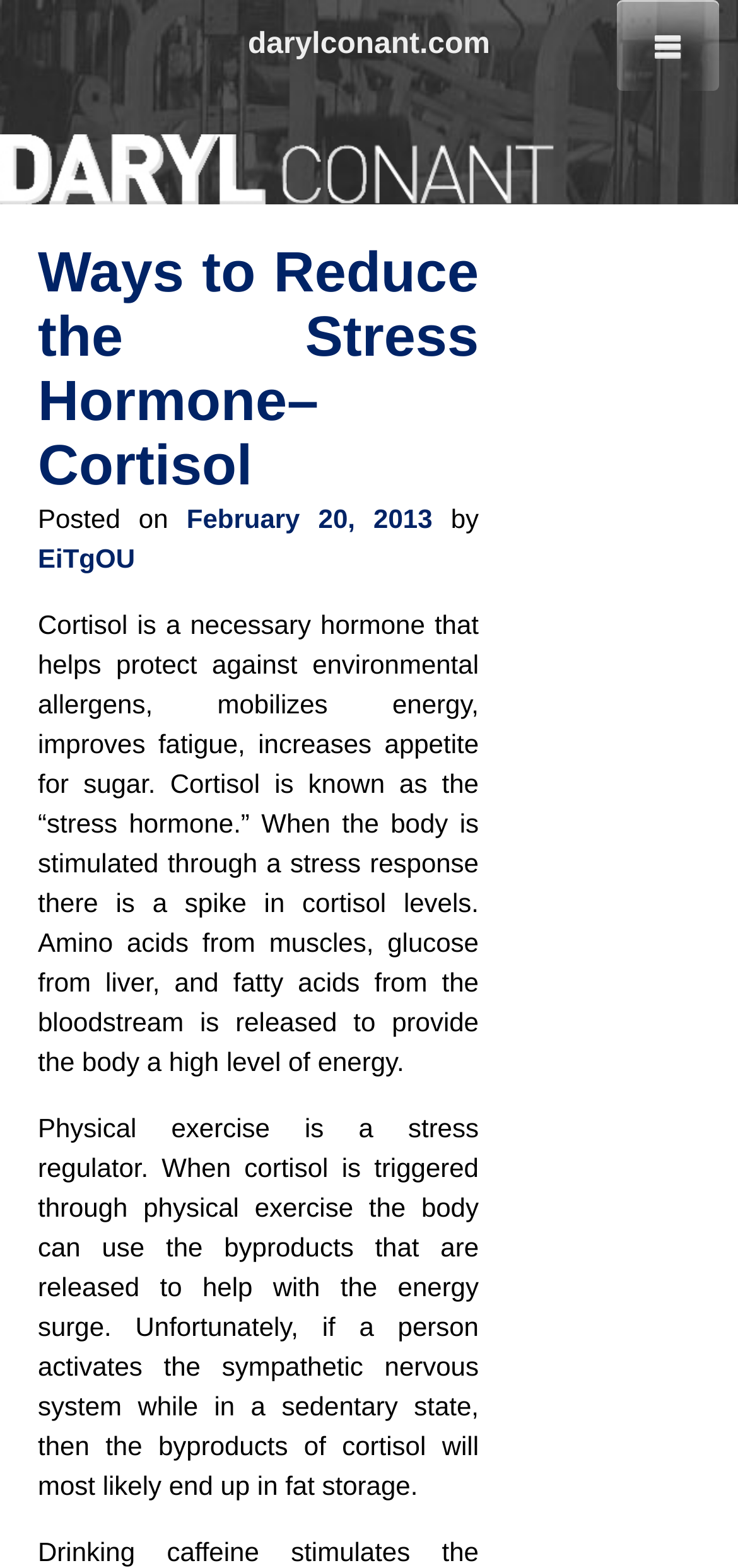Refer to the image and provide an in-depth answer to the question:
What is the purpose of physical exercise in relation to cortisol?

Physical exercise is a stress regulator, which means that when cortisol is triggered through physical exercise, the body can use the byproducts that are released to help with the energy surge.